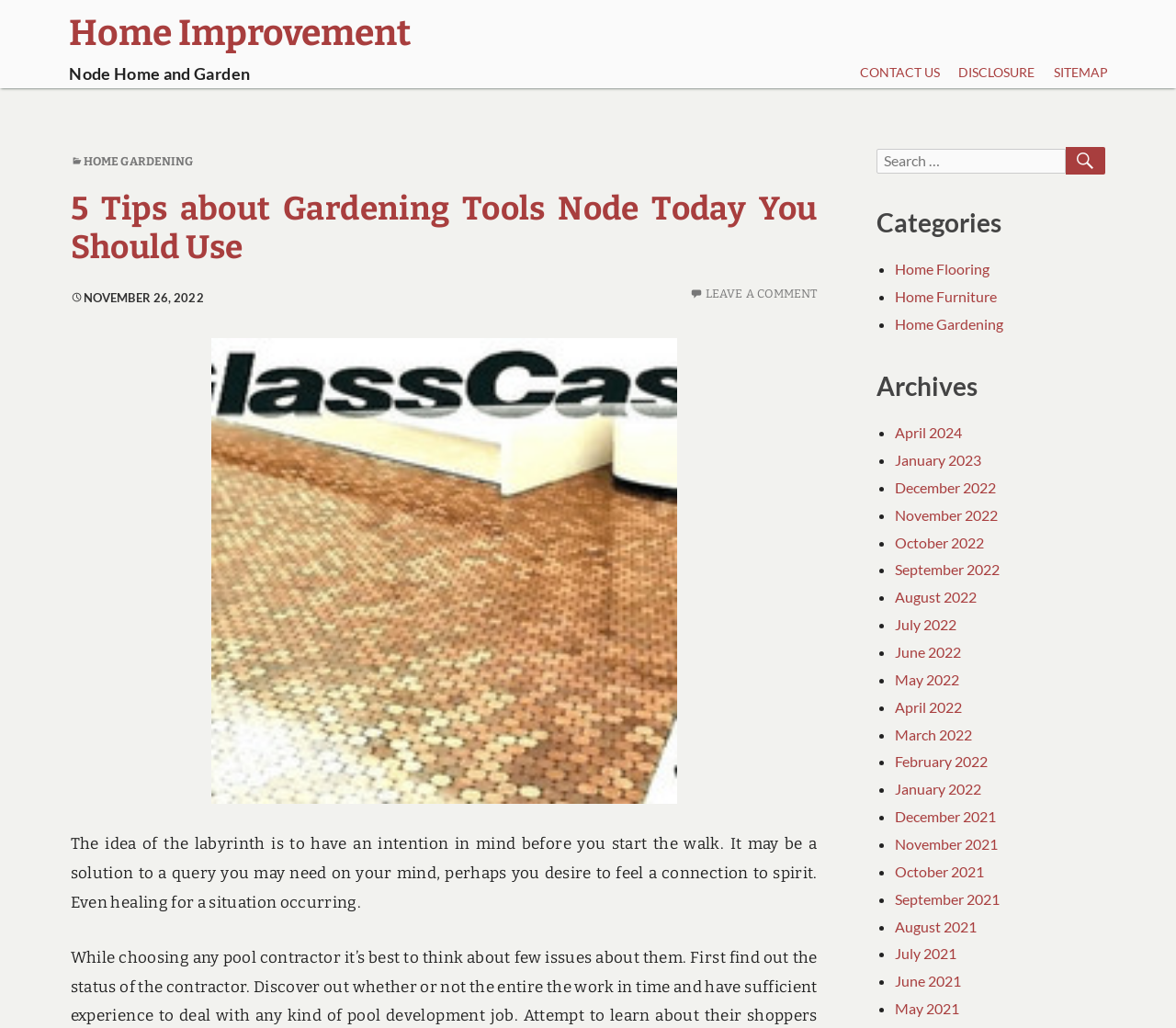Please identify the bounding box coordinates of the clickable area that will fulfill the following instruction: "Click on Home Improvement Node Home and Garden". The coordinates should be in the format of four float numbers between 0 and 1, i.e., [left, top, right, bottom].

[0.05, 0.0, 0.349, 0.08]